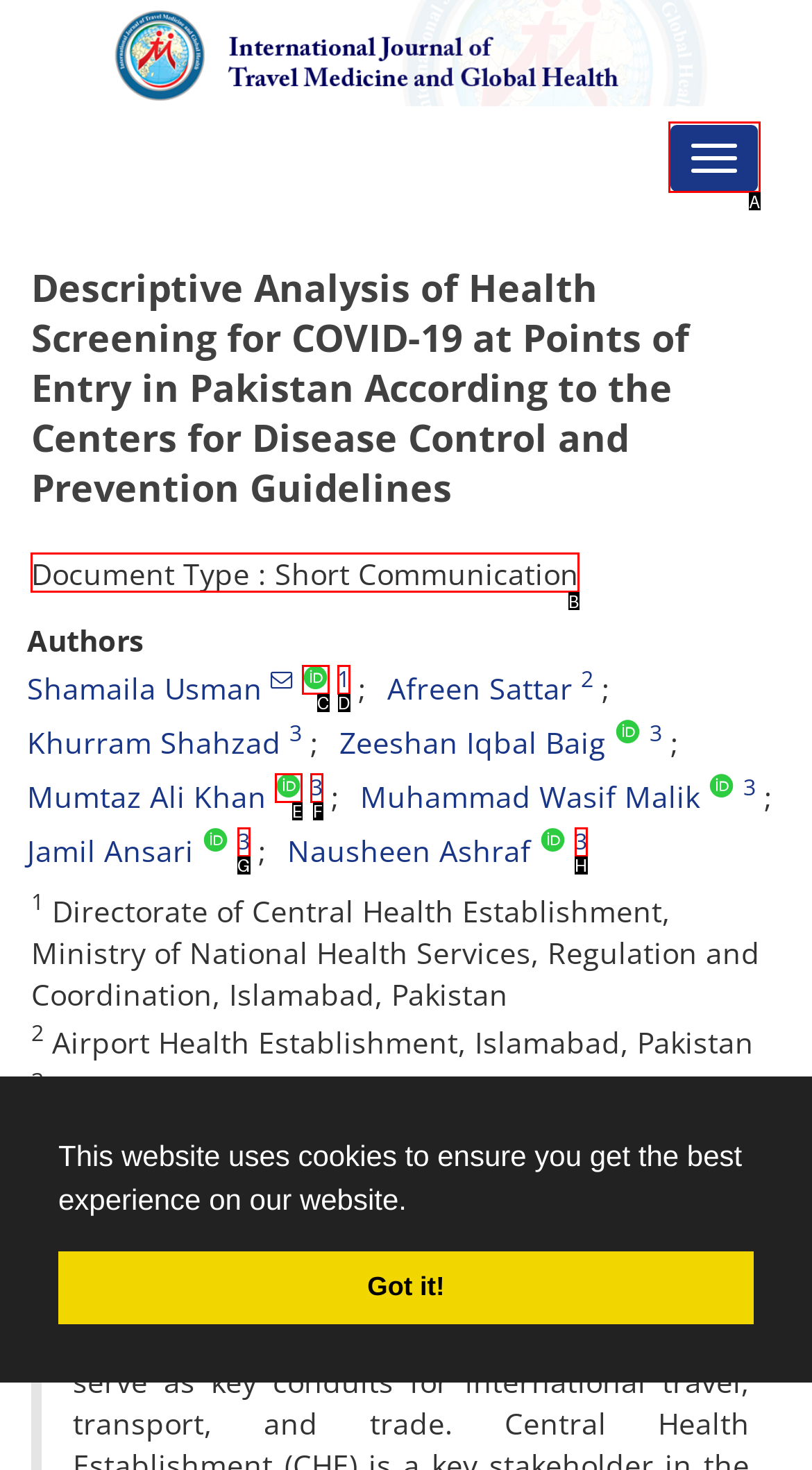Determine the letter of the element to click to accomplish this task: search for something. Respond with the letter.

None